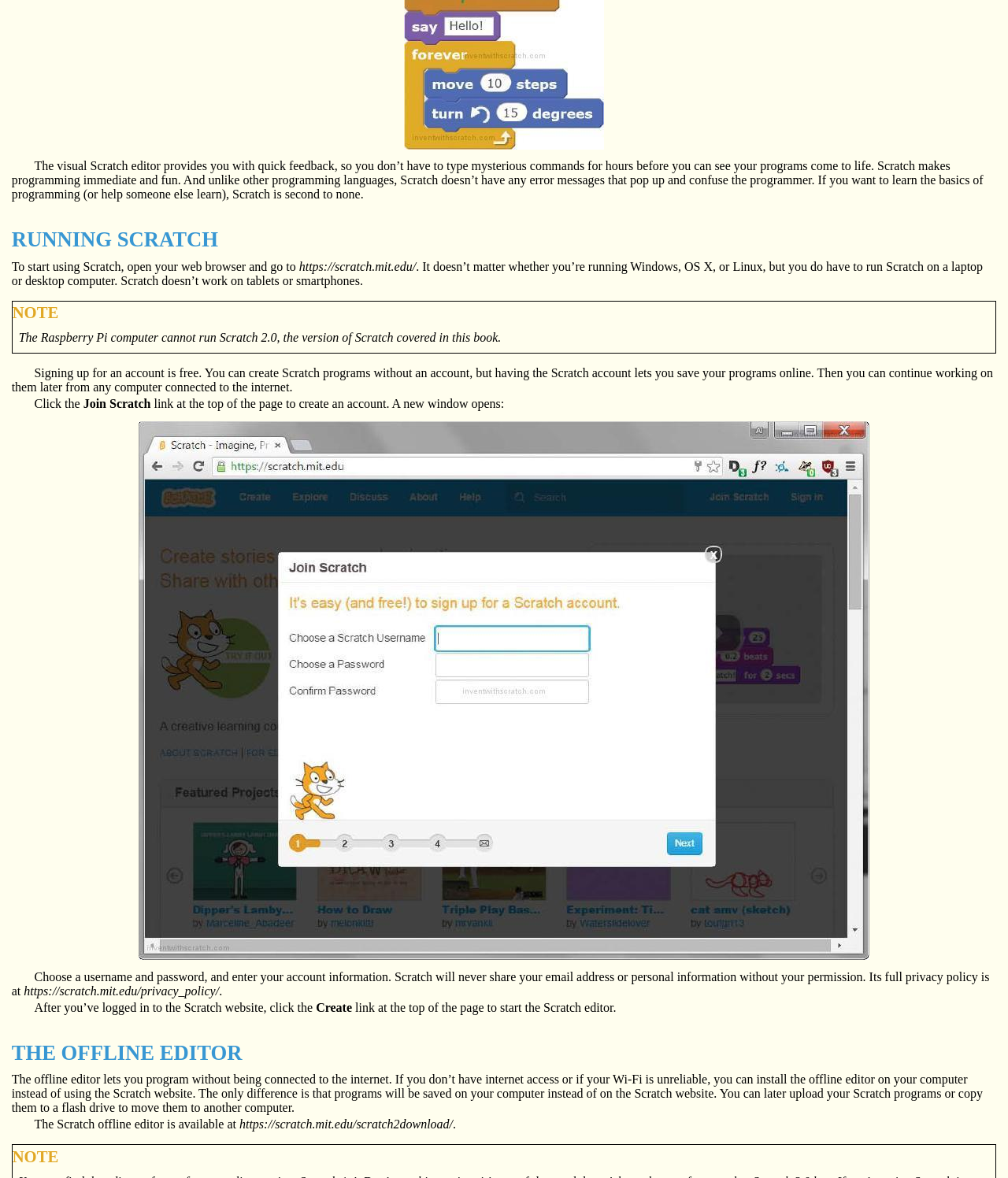Using the description "https://scratch.mit.edu/scratch2download/", predict the bounding box of the relevant HTML element.

[0.237, 0.949, 0.449, 0.96]